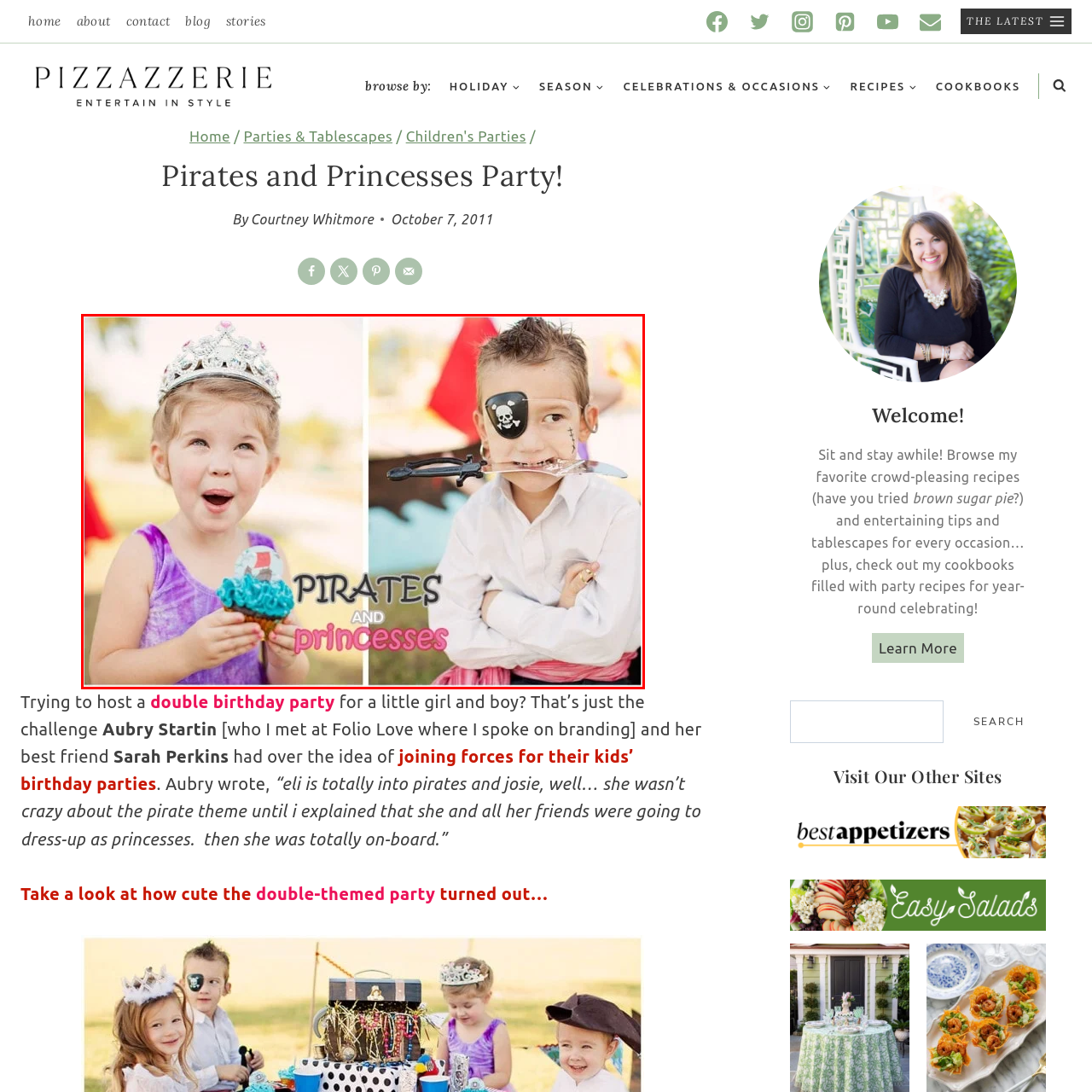Look at the area within the red bounding box, provide a one-word or phrase response to the following question: What is the background of the image?

sunny outdoor setting